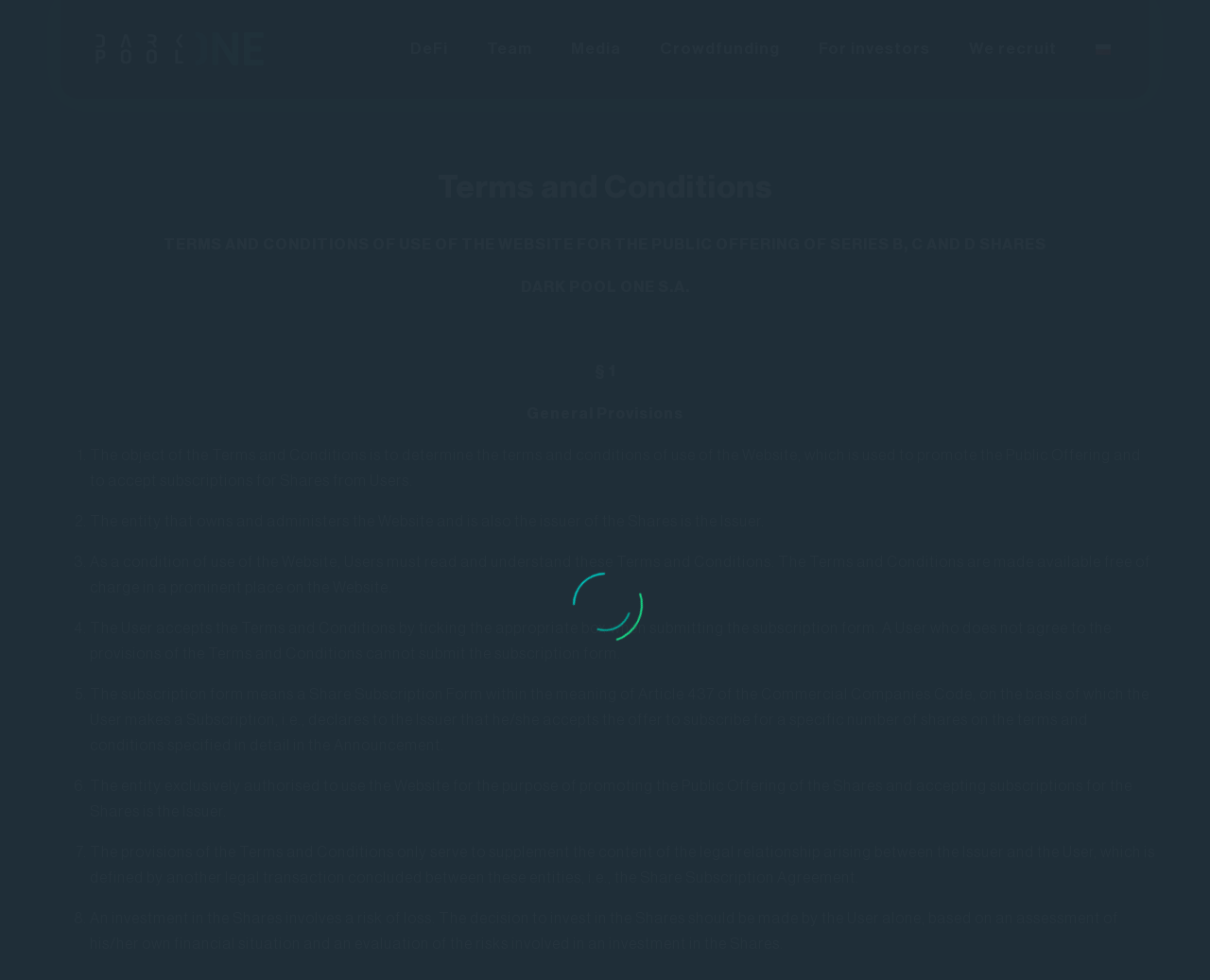Who is the issuer of the shares?
Answer the question with just one word or phrase using the image.

DARK POOL ONE S.A.